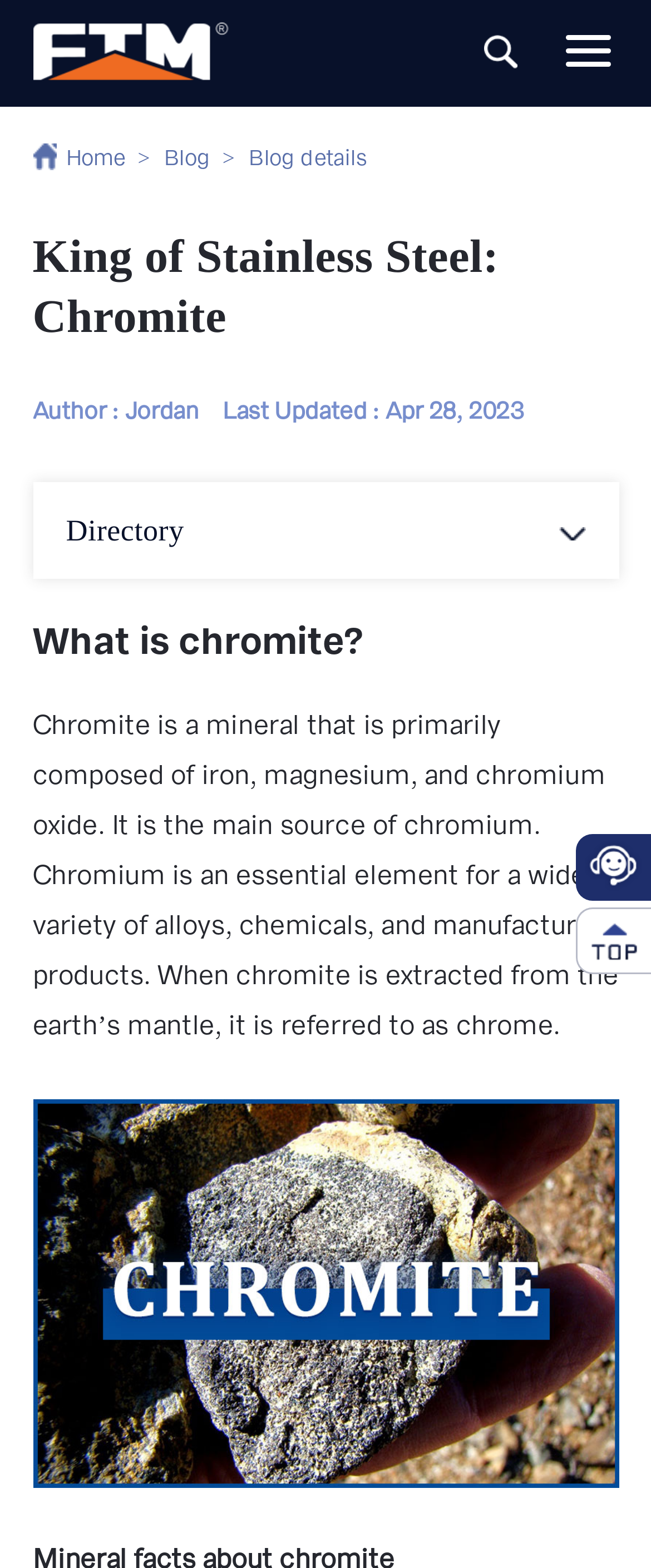Find the bounding box coordinates for the HTML element described in this sentence: "Posidonius". Provide the coordinates as four float numbers between 0 and 1, in the format [left, top, right, bottom].

None